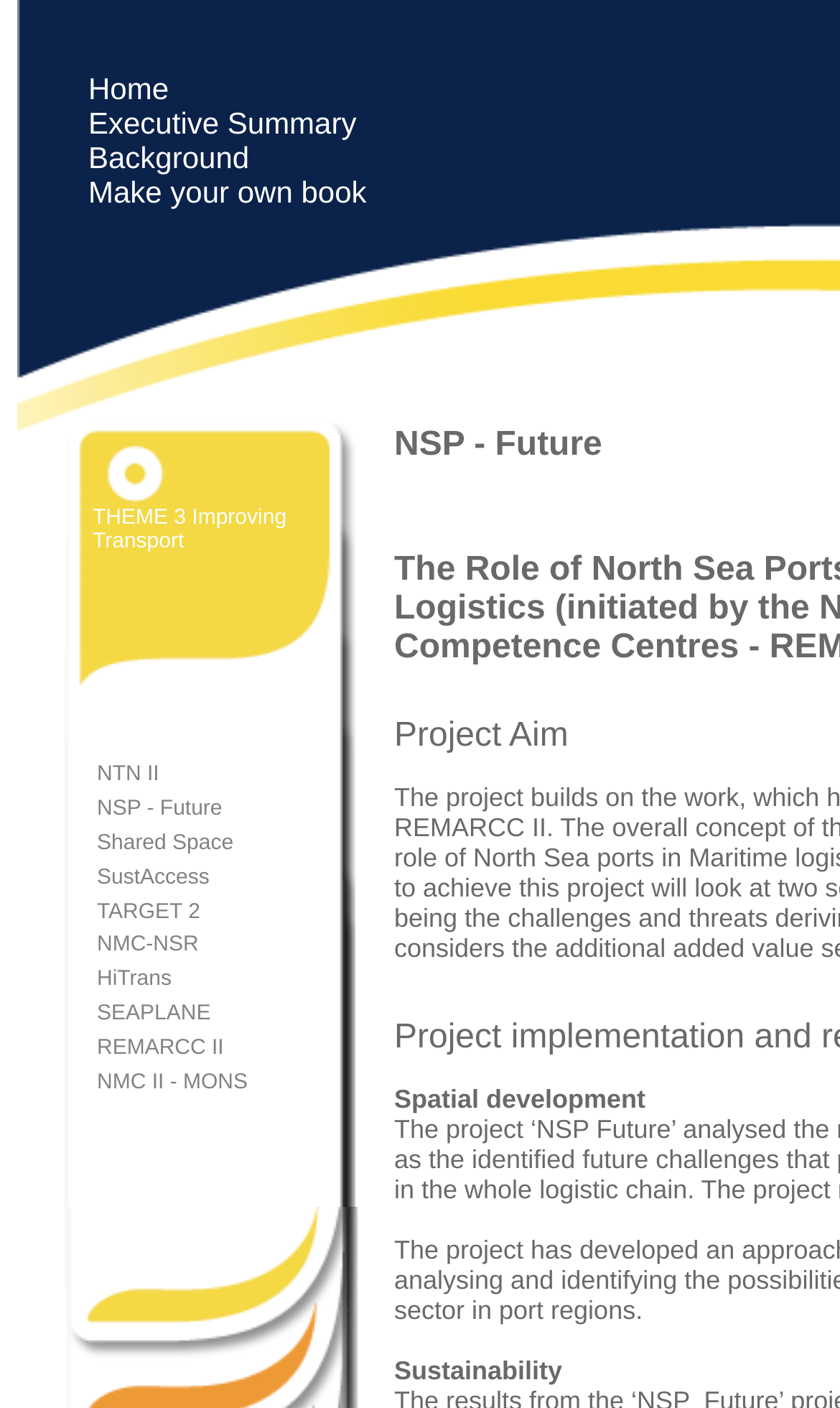Identify the coordinates of the bounding box for the element described below: "Executive Summary". Return the coordinates as four float numbers between 0 and 1: [left, top, right, bottom].

[0.105, 0.075, 0.424, 0.138]